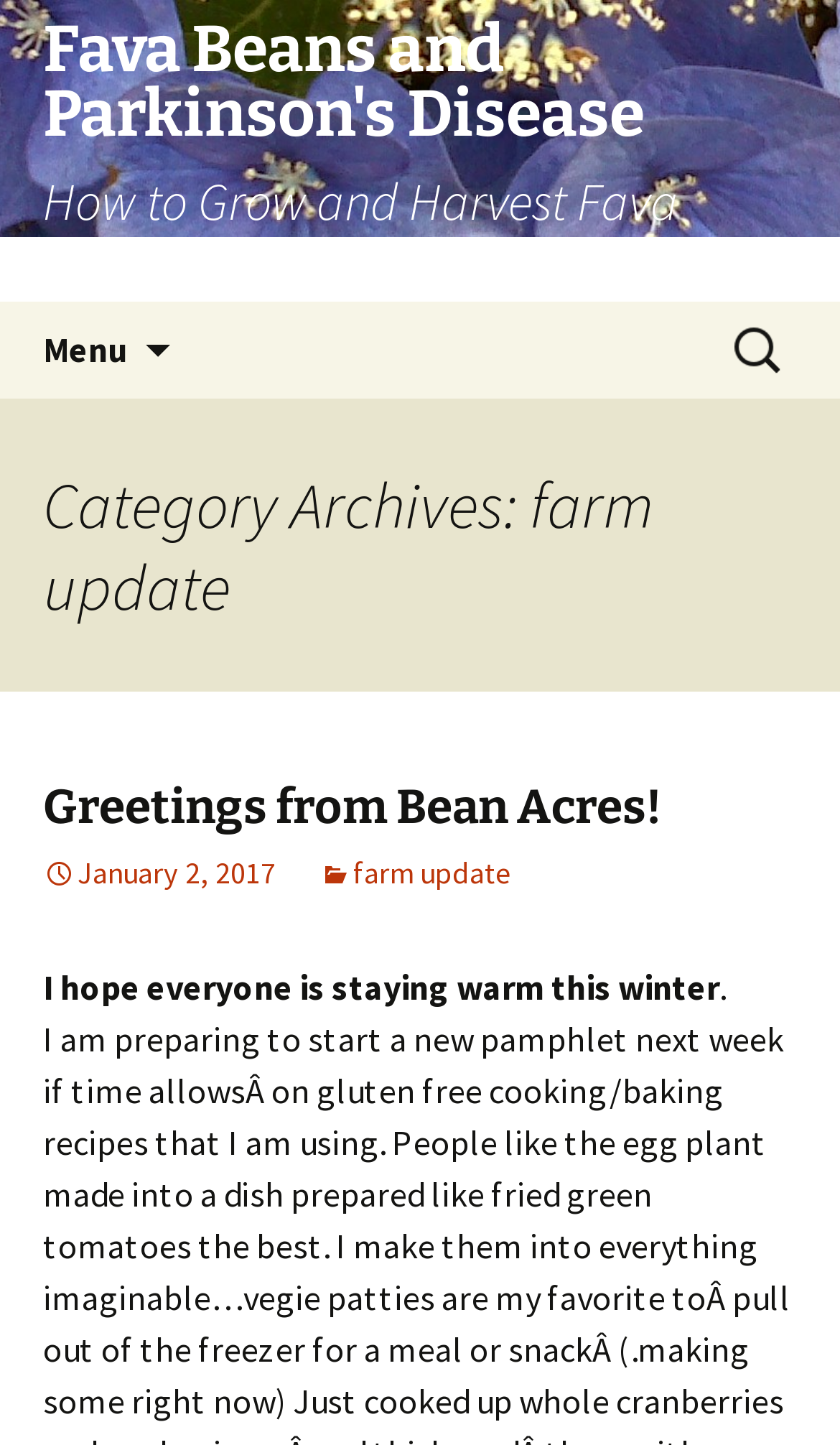What is the title of the first article?
Refer to the image and provide a thorough answer to the question.

I found a link element with the text 'Greetings from Bean Acres!' which is a heading element, indicating that it is the title of the first article.